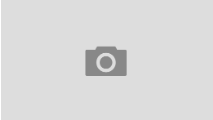What is the purpose of the article?
Based on the image, answer the question with as much detail as possible.

The article aims to provide readers with valuable insights and information on healthcare, well-being, and possibly the impacts of age on health, inviting them to explore and navigate the spectrum of well-being.